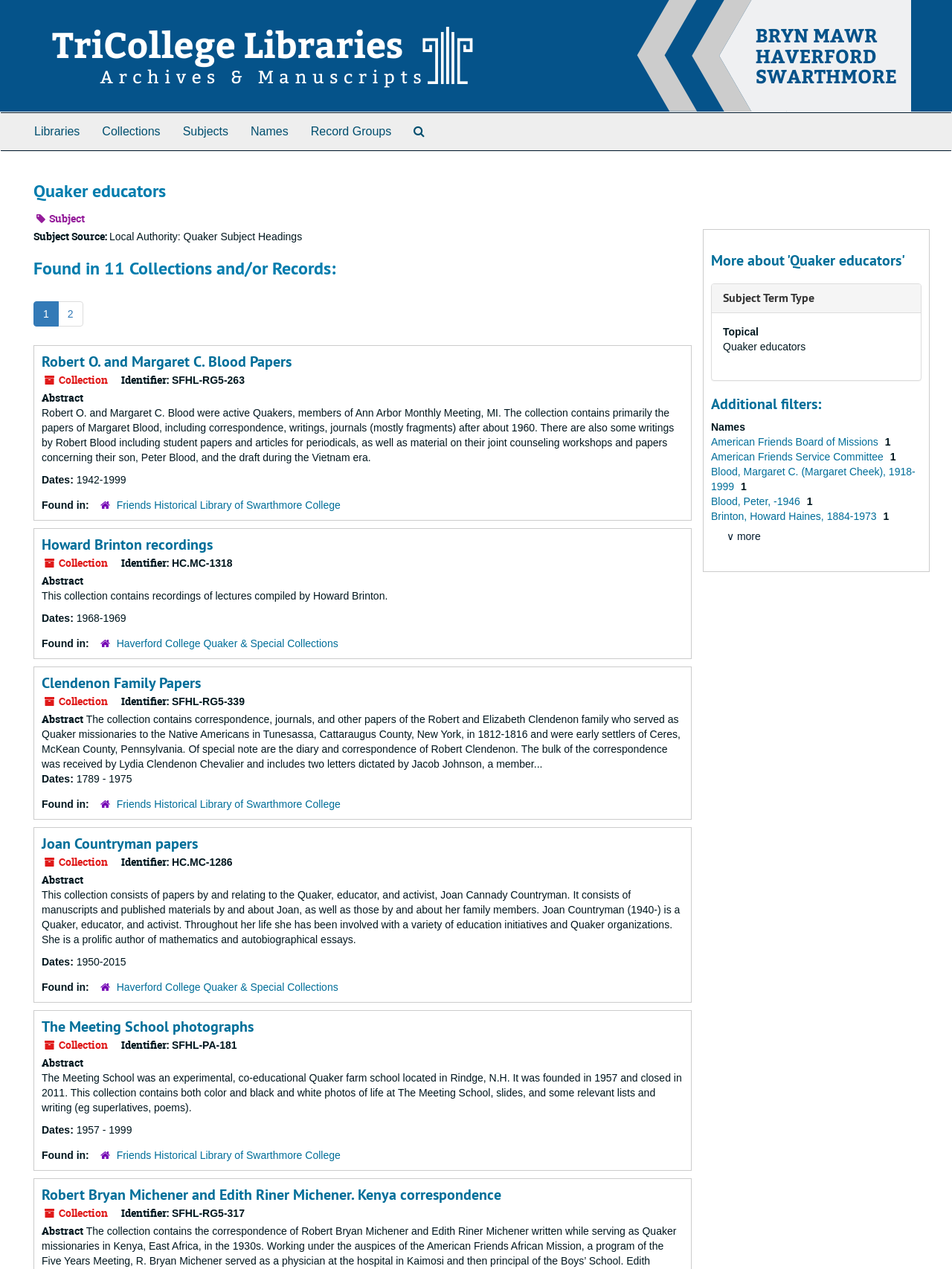Please determine the bounding box coordinates of the clickable area required to carry out the following instruction: "Click on the 'Libraries' link". The coordinates must be four float numbers between 0 and 1, represented as [left, top, right, bottom].

[0.024, 0.089, 0.096, 0.118]